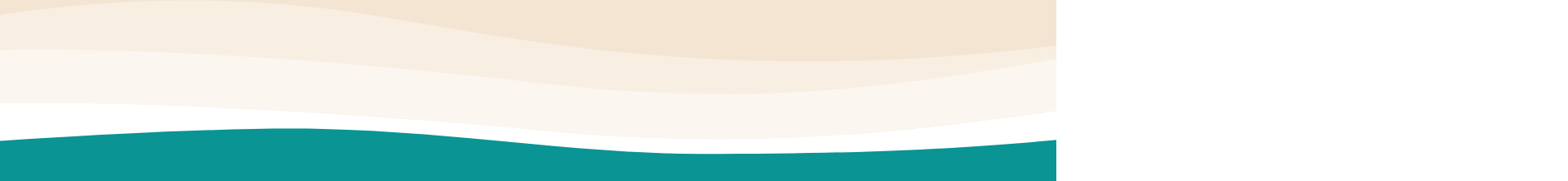What type of information is discussed in the surrounding text?
Look at the image and provide a short answer using one word or a phrase.

Travel information